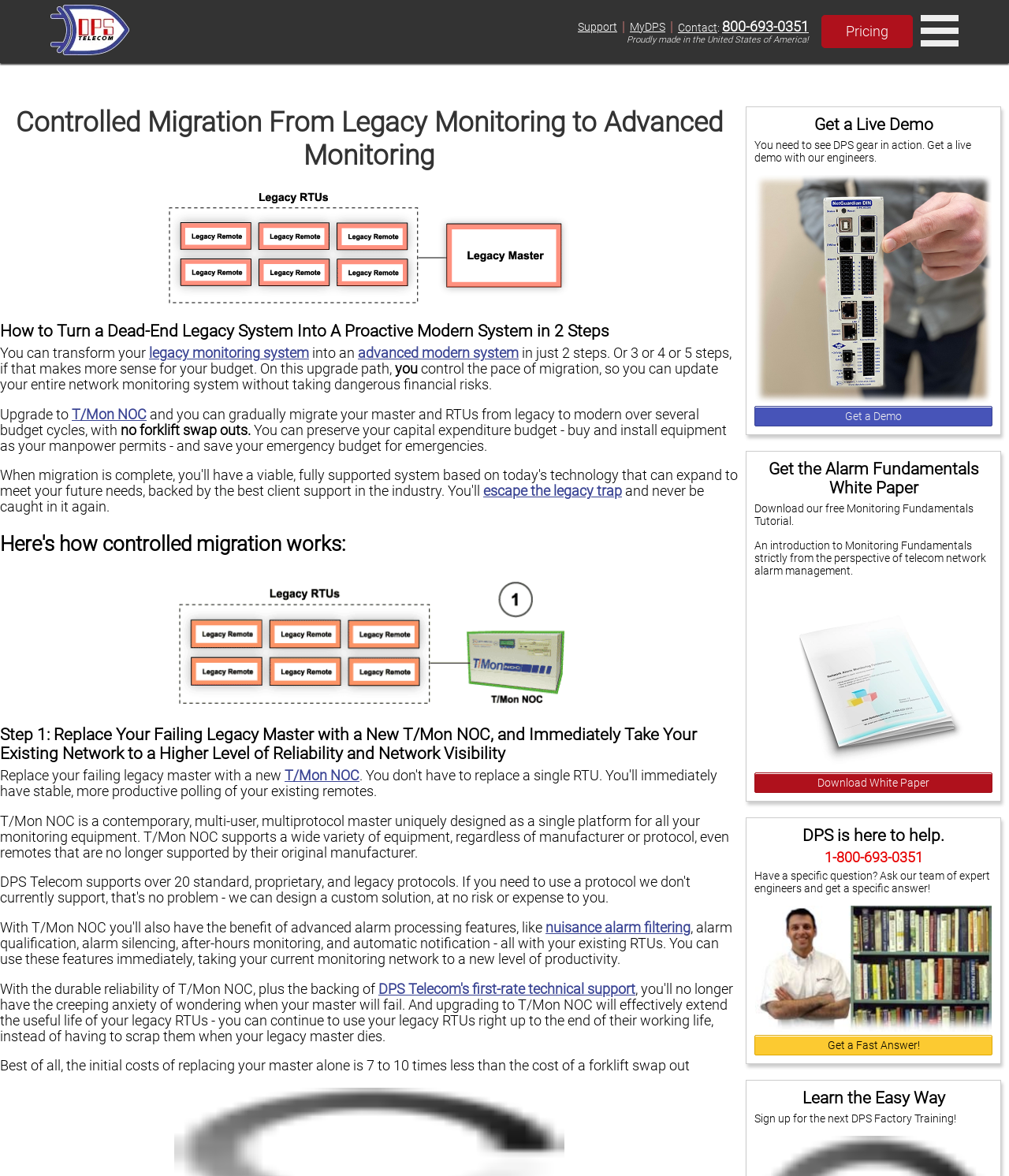Respond with a single word or phrase to the following question: What is the benefit of replacing a legacy master with T/Mon NOC?

Improved reliability